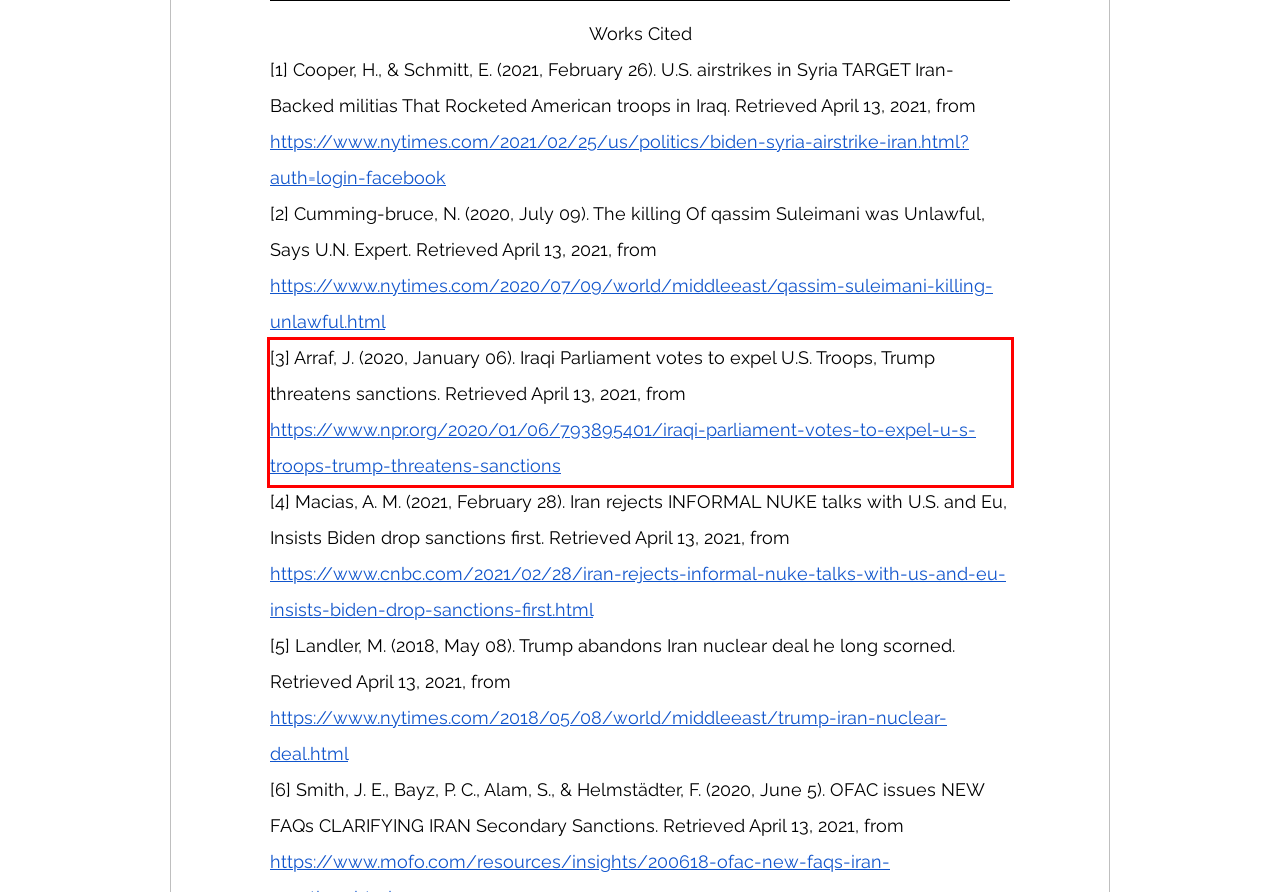Given a webpage screenshot with a red bounding box, perform OCR to read and deliver the text enclosed by the red bounding box.

[3] Arraf, J. (2020, January 06). Iraqi Parliament votes to expel U.S. Troops, Trump threatens sanctions. Retrieved April 13, 2021, from https://www.npr.org/2020/01/06/793895401/iraqi-parliament-votes-to-expel-u-s-troops-trump-threatens-sanctions